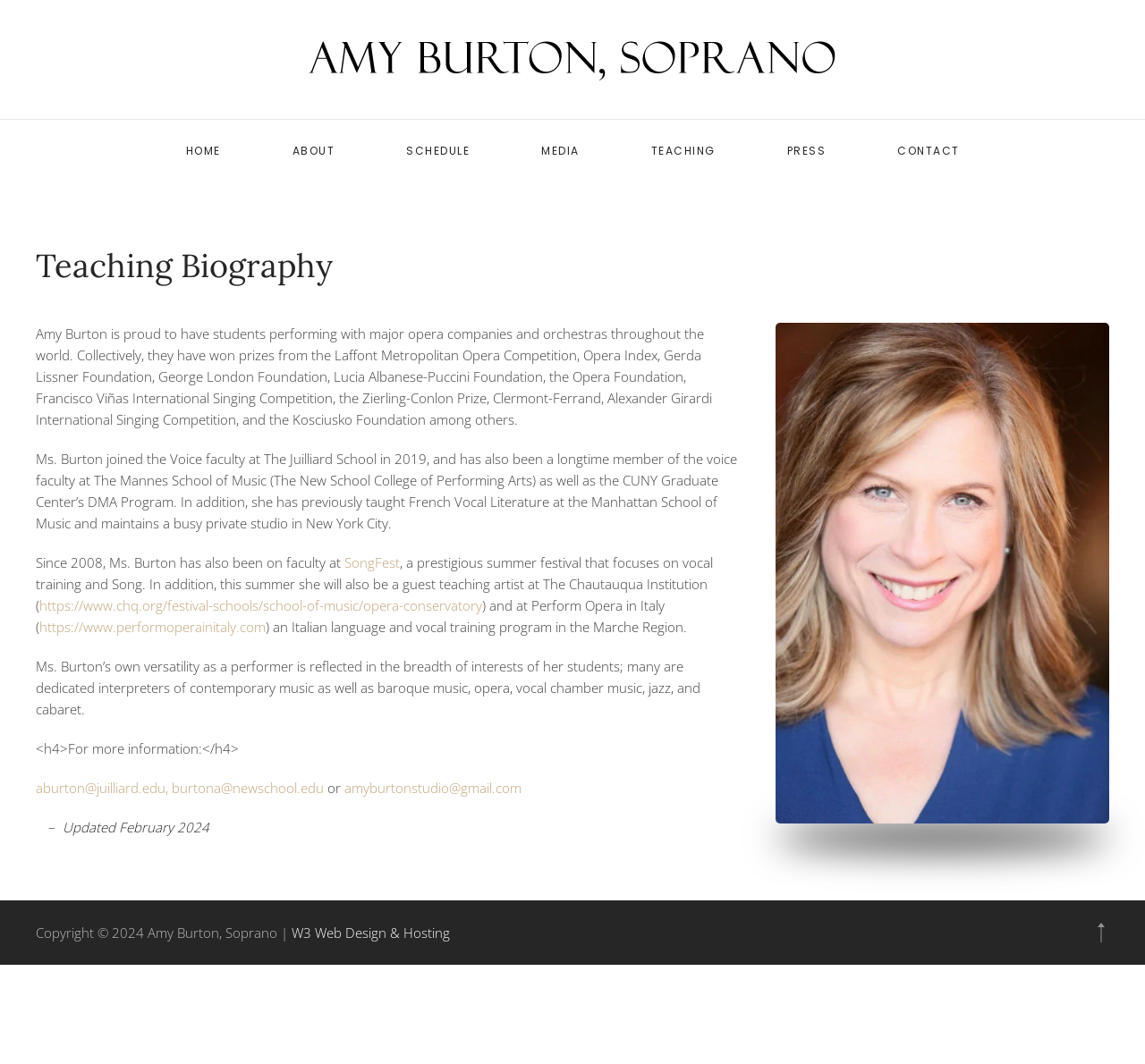Provide a comprehensive description of the webpage.

The webpage is the official site of soprano Amy Burton, featuring her schedule, press quotes, and a gallery of her performances. At the top left, there is a "Skip to main content" link, followed by a "Back to home" link and an image of Amy Burton, Soprano, on the top right. 

Below these elements, there is a navigation menu with links to different sections of the website, including "HOME", "ABOUT", "SCHEDULE", "MEDIA", "TEACHING", "PRESS", and "CONTACT". 

The main content of the webpage is divided into sections. The first section is a heading titled "Teaching Biography", followed by three paragraphs of text describing Amy Burton's teaching experience and accomplishments. 

Below these paragraphs, there are links to external websites, including SongFest and The Chautauqua Institution, where Amy Burton is a faculty member. There is also a link to Perform Opera in Italy, an Italian language and vocal training program.

The next section is a paragraph describing the versatility of Amy Burton's students as performers. 

Following this, there is a section with contact information, including three email addresses: aburton@juilliard.edu, burtona@newschool.edu, and amyburtonstudio@gmail.com.

At the bottom of the webpage, there is a copyright notice and a link to W3 Web Design & Hosting, the website's designer and host. On the bottom right, there is a "Back to top" button with an image.